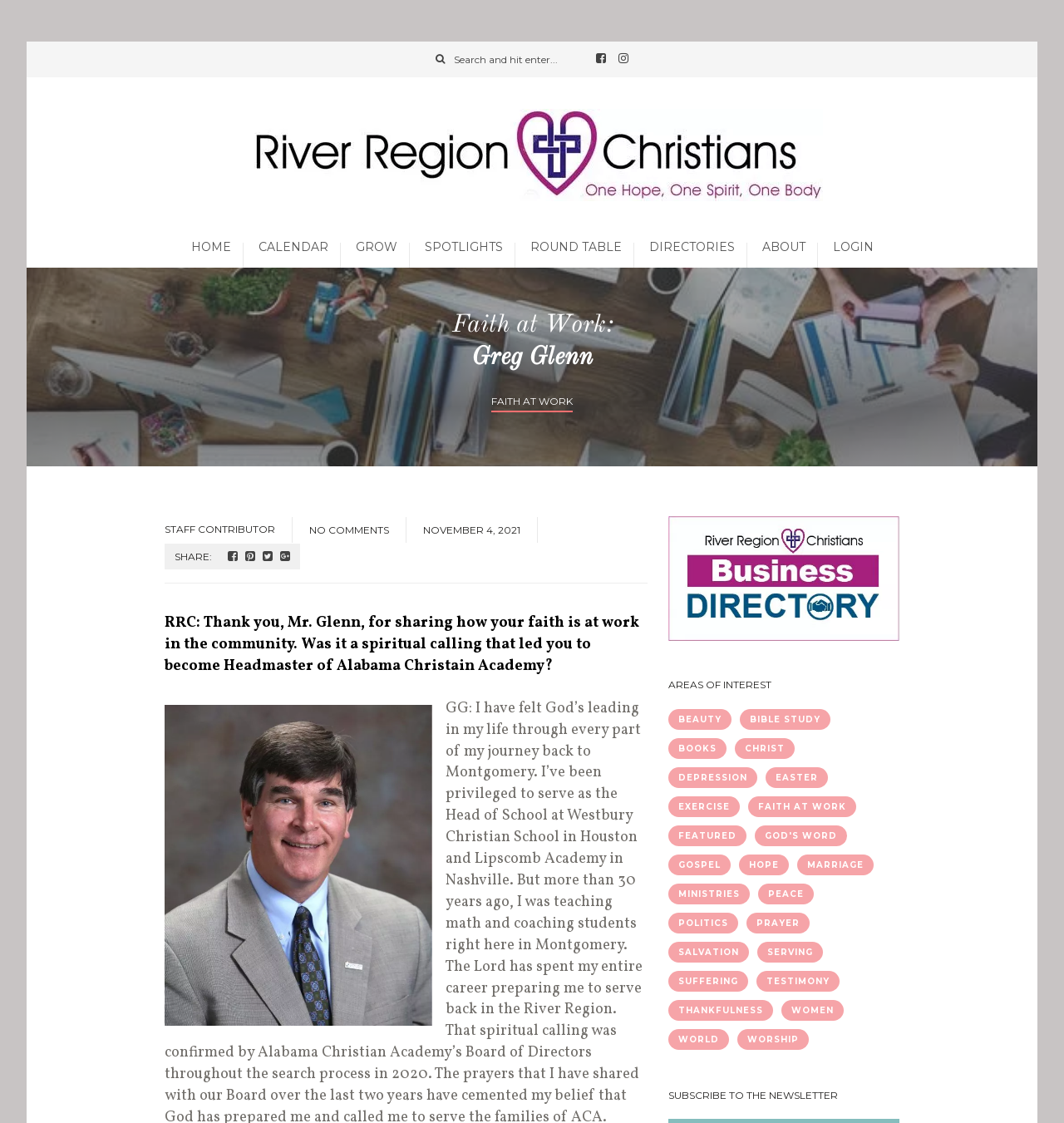How many social media sharing options are available?
Look at the screenshot and respond with a single word or phrase.

4